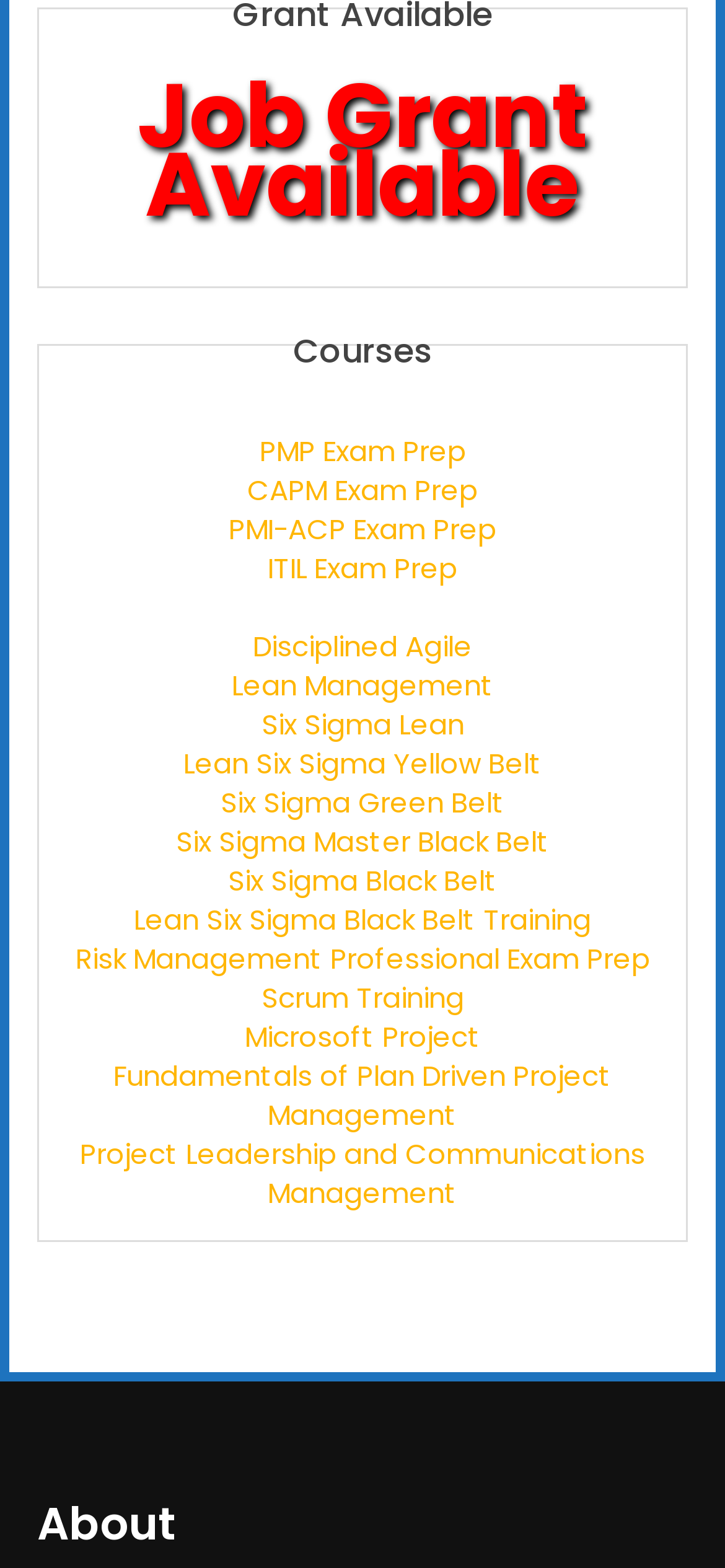Locate the bounding box coordinates of the UI element described by: "Click here". Provide the coordinates as four float numbers between 0 and 1, formatted as [left, top, right, bottom].

None